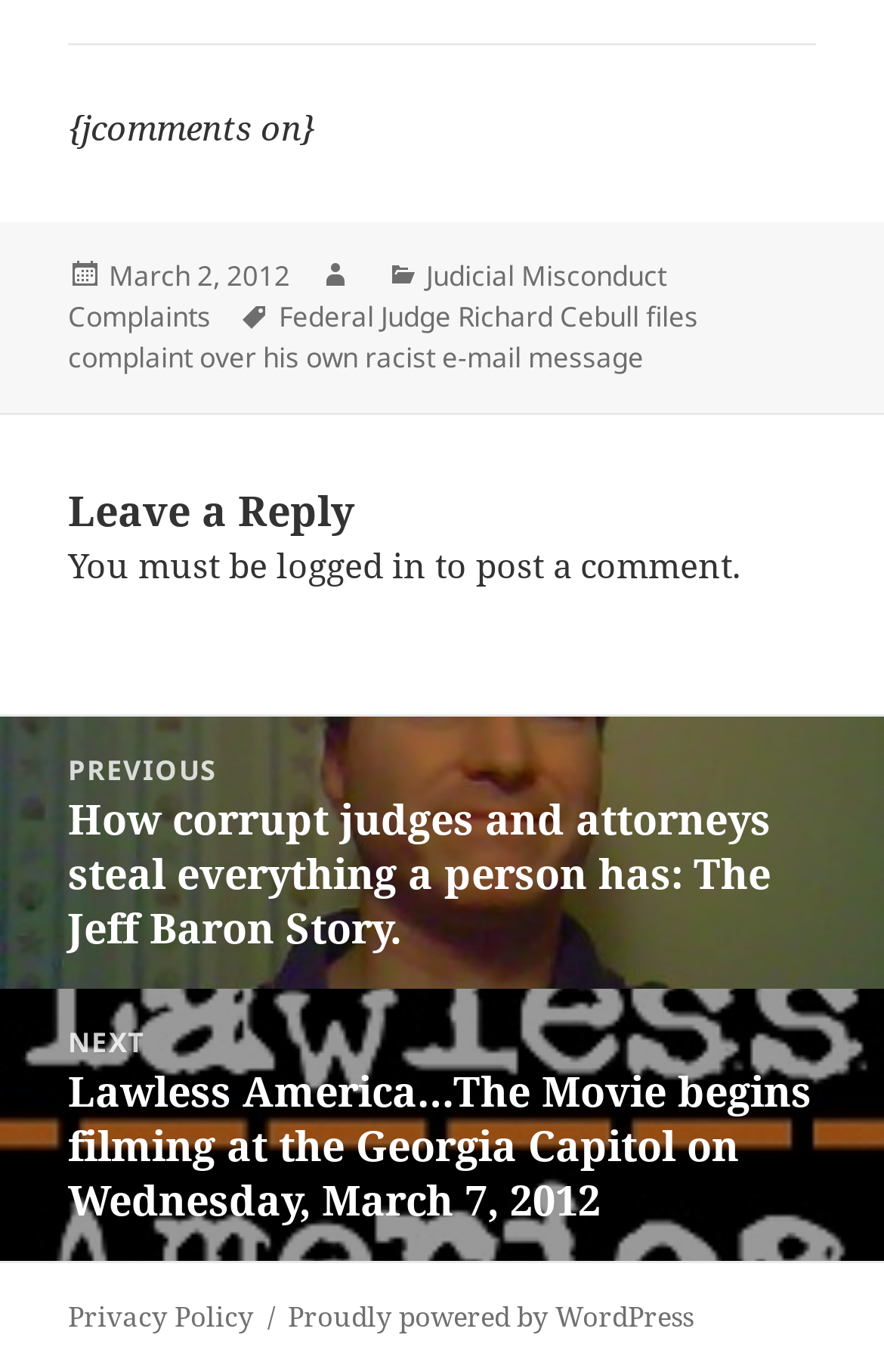What is required to post a comment?
From the screenshot, supply a one-word or short-phrase answer.

logged in